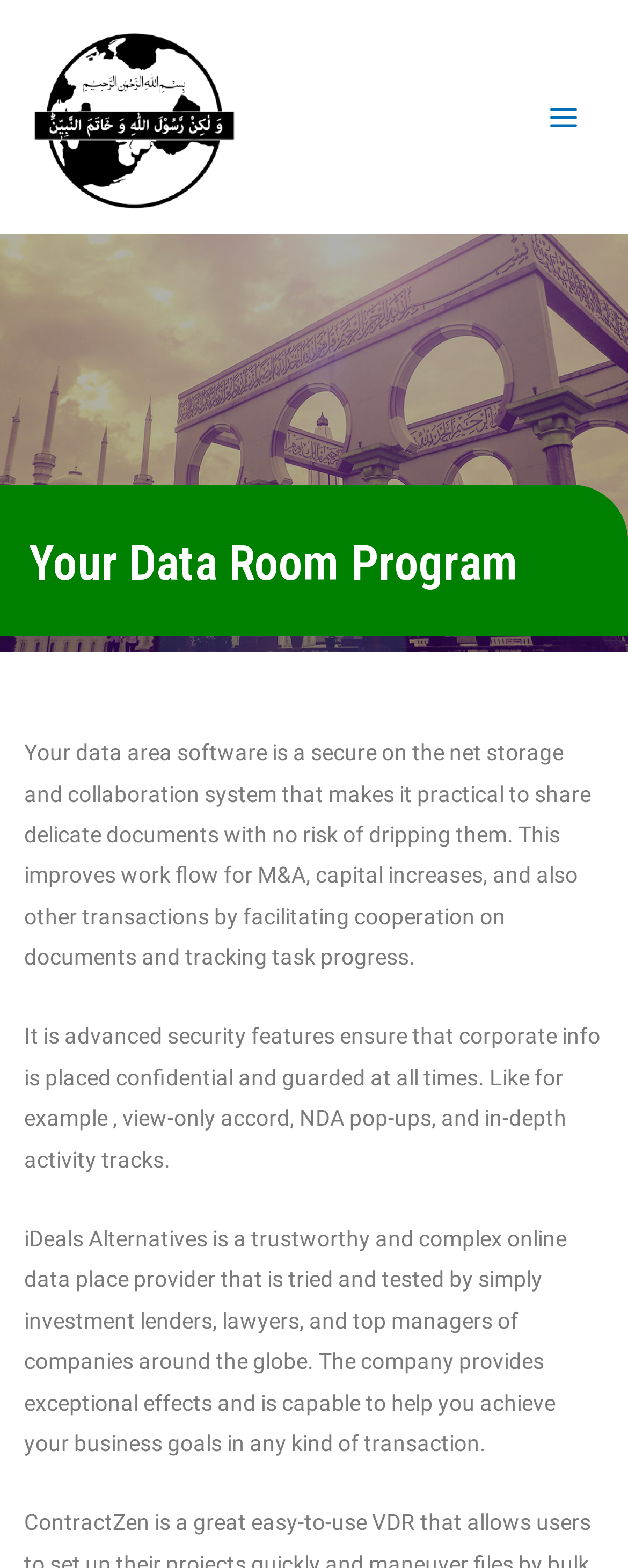Determine the bounding box of the UI component based on this description: "Main Menu". The bounding box coordinates should be four float values between 0 and 1, i.e., [left, top, right, bottom].

[0.845, 0.054, 0.949, 0.095]